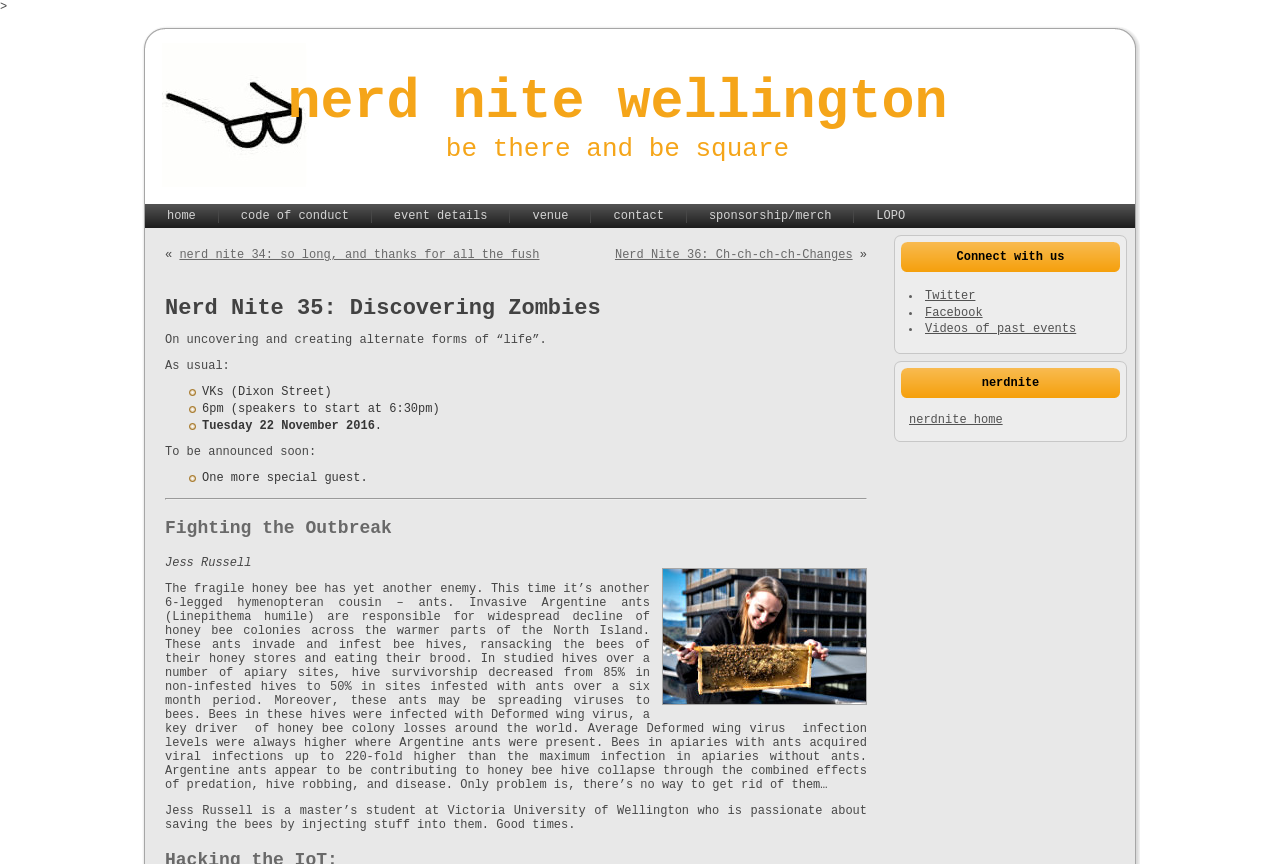Write an exhaustive caption that covers the webpage's main aspects.

This webpage is about Nerd Nite 35: Discovering Zombies, an event focused on exploring alternate forms of "life". At the top, there is a heading "nerd nite wellington" with a link to the same text. Below it, there is a static text "be there and be square". 

To the right of the heading, there are several links, including "home", "code of conduct", "event details", "venue", "contact", "sponsorship/merch", and "LOPO". 

Below these links, there are navigation links to previous and next events, "nerd nite 34: so long, and thanks for all the fush" and "Nerd Nite 36: Ch-ch-ch-ch-Changes". 

The main content of the webpage is about the event "Nerd Nite 35: Discovering Zombies", with a heading and a link to the same text. Below it, there is a static text describing the event, "On uncovering and creating alternate forms of “life”." 

The event details are listed, including the venue "VKs (Dixon Street)", the time "6pm (speakers to start at 6:30pm)", and the date "Tuesday 22 November 2016". 

There is a section announcing "One more special guest" and then a separator line. 

Below the separator line, there is a heading "Fighting the Outbreak" with an image of Jessica Russell. The text describes her talk, which is about the decline of honey bee colonies due to invasive Argentine ants. 

At the bottom of the webpage, there is a section "Connect with us" with links to Twitter, Facebook, and videos of past events.